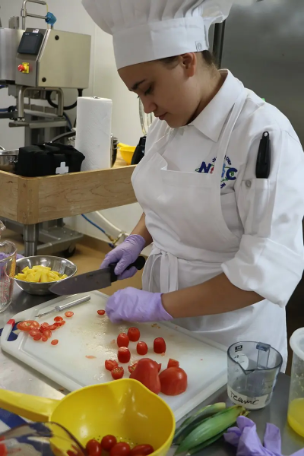Present a detailed portrayal of the image.

In this vibrant kitchen scene, a young chef, dressed in a professional white culinary uniform and a tall chef's hat, meticulously prepares ingredients for a dish. With precision and focus, she chops bright red cherry tomatoes on a cutting board, showcasing her culinary skills. Surrounded by an array of fresh produce, including scallions and additional tomatoes, the setup reflects a dynamic cooking environment. Her gloves hint at a commitment to cleanliness and safety in food preparation. The background reveals kitchen equipment and supplies, emphasizing the context of a bustling culinary setting, likely part of a competition or educational initiative aimed at promoting healthy eating and culinary expertise among students. This image embodies the spirit of the North Carolina Junior Chef Competition, which encourages student innovation in recipe development and healthy meal preparation.